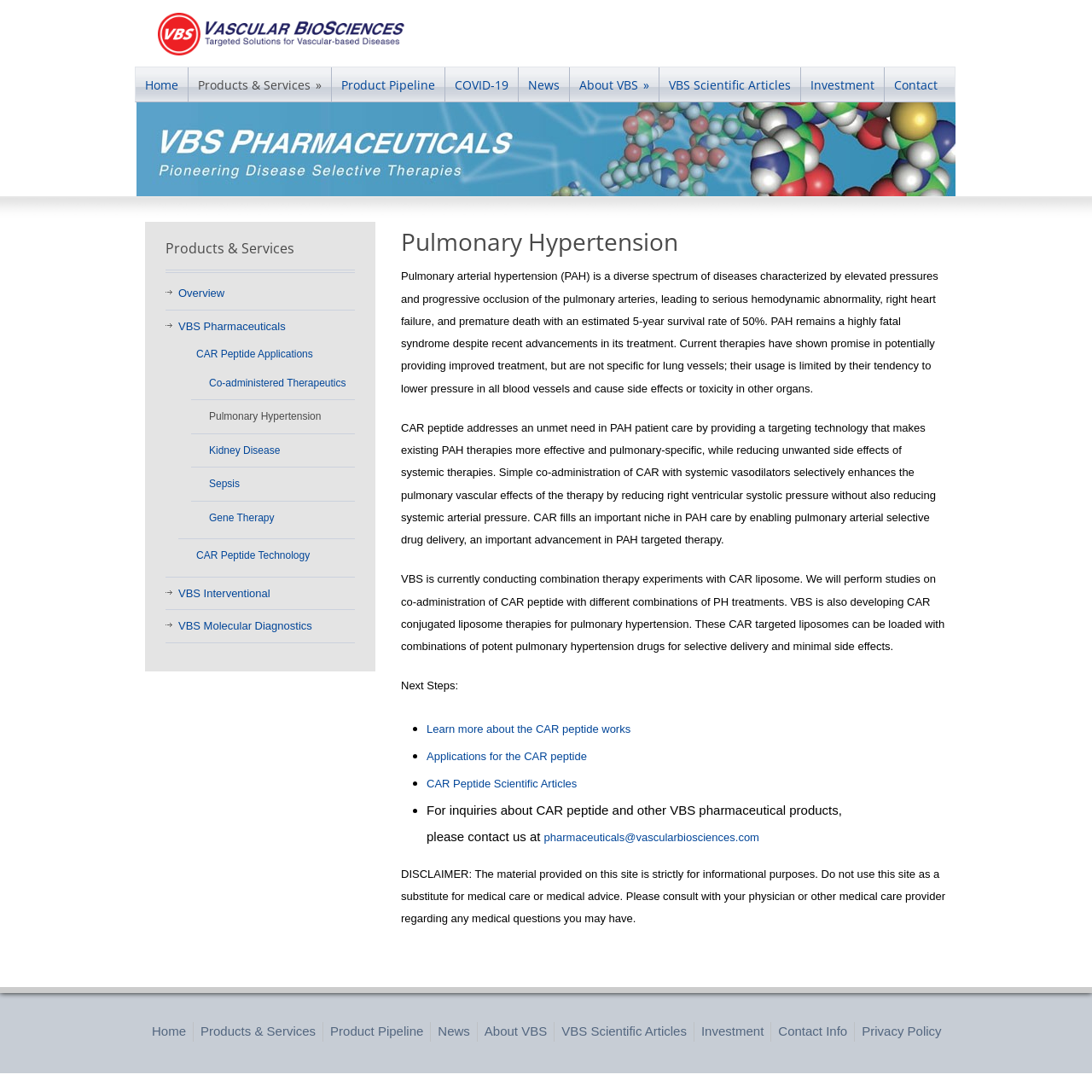Give a one-word or one-phrase response to the question: 
What is the estimated 5-year survival rate of PAH?

50%